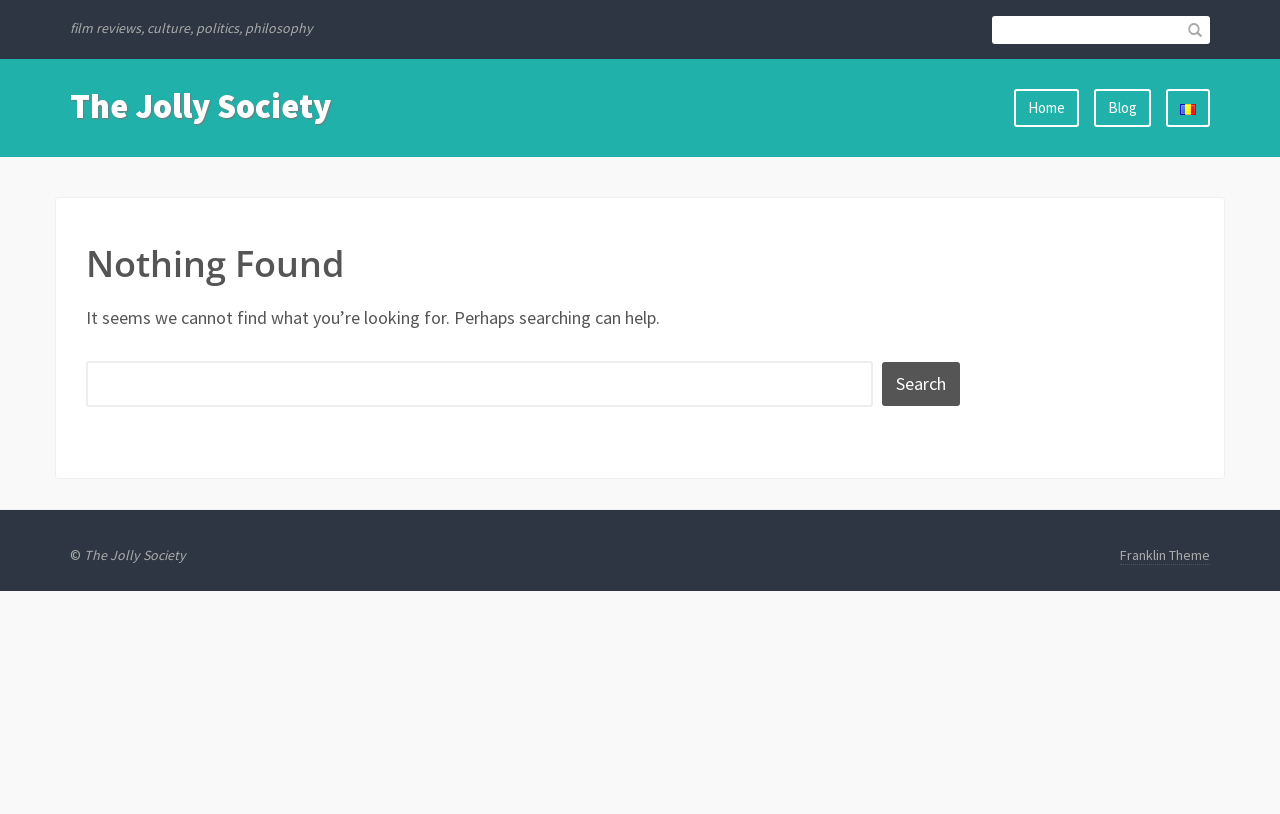Locate the bounding box coordinates of the element that needs to be clicked to carry out the instruction: "search in the search box". The coordinates should be given as four float numbers ranging from 0 to 1, i.e., [left, top, right, bottom].

[0.067, 0.443, 0.933, 0.513]